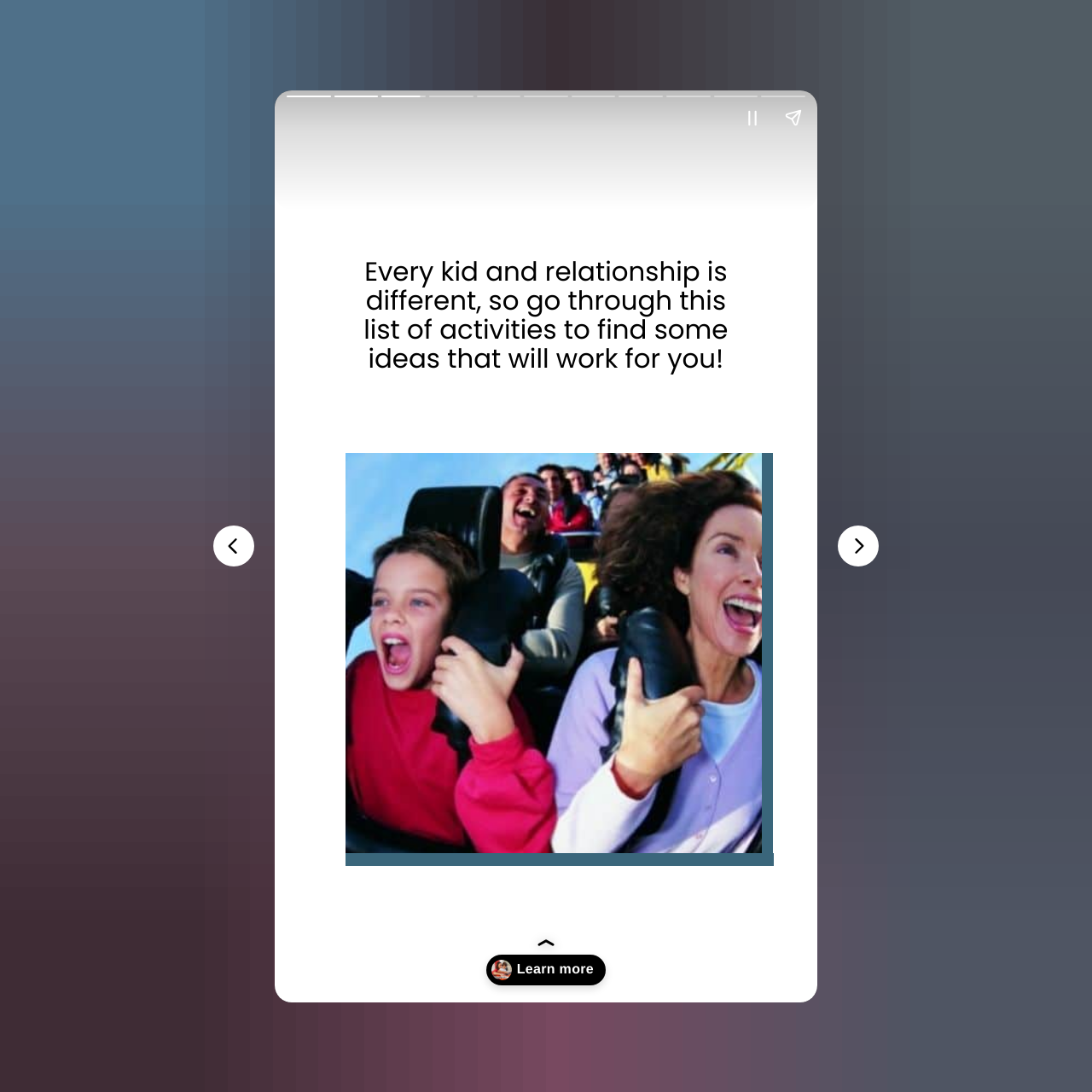Based on the element description aria-label="Pause story", identify the bounding box of the UI element in the given webpage screenshot. The coordinates should be in the format (top-left x, top-left y, bottom-right x, bottom-right y) and must be between 0 and 1.

[0.67, 0.089, 0.708, 0.126]